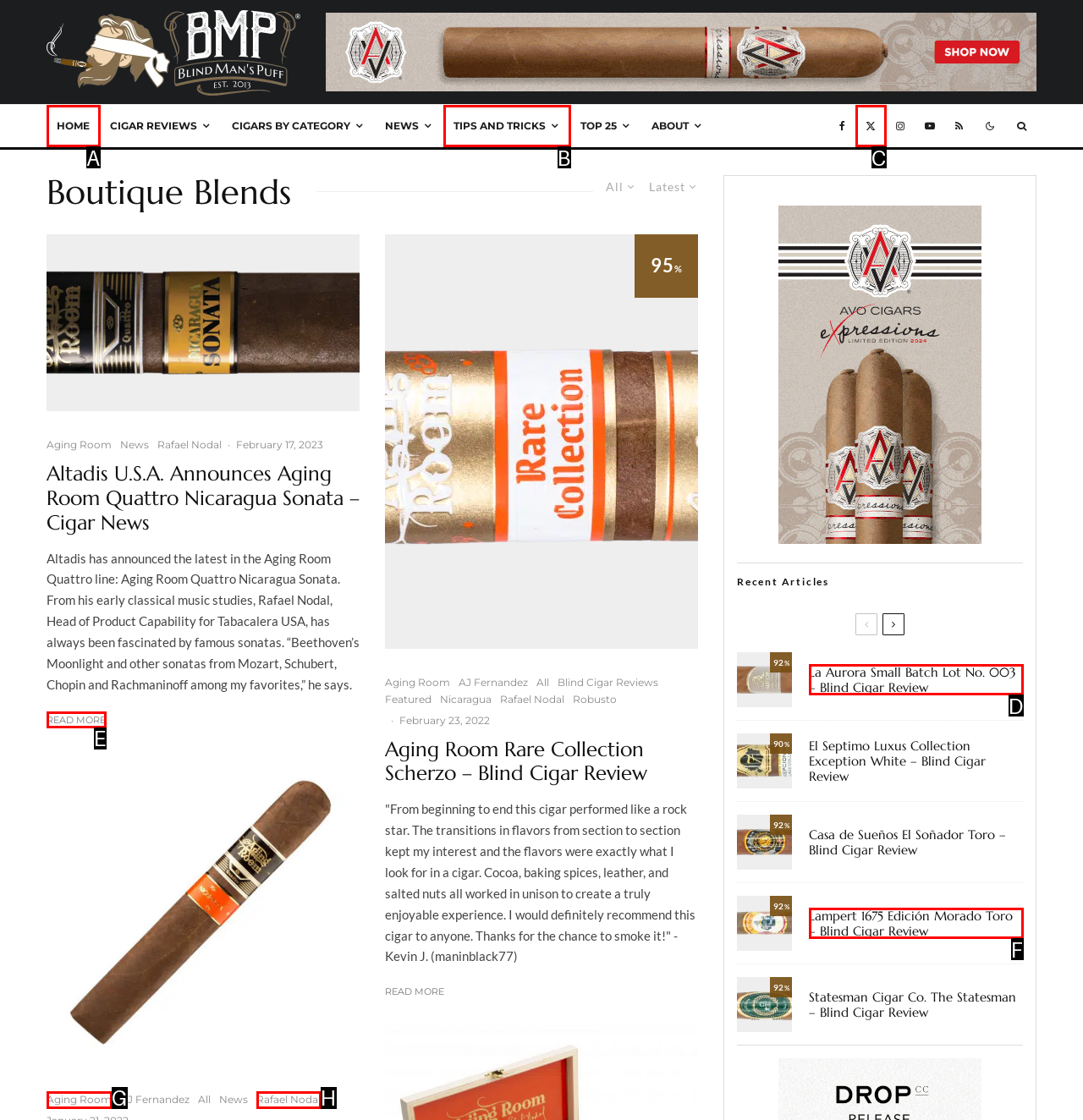Identify the bounding box that corresponds to: Rafael Nodal
Respond with the letter of the correct option from the provided choices.

H